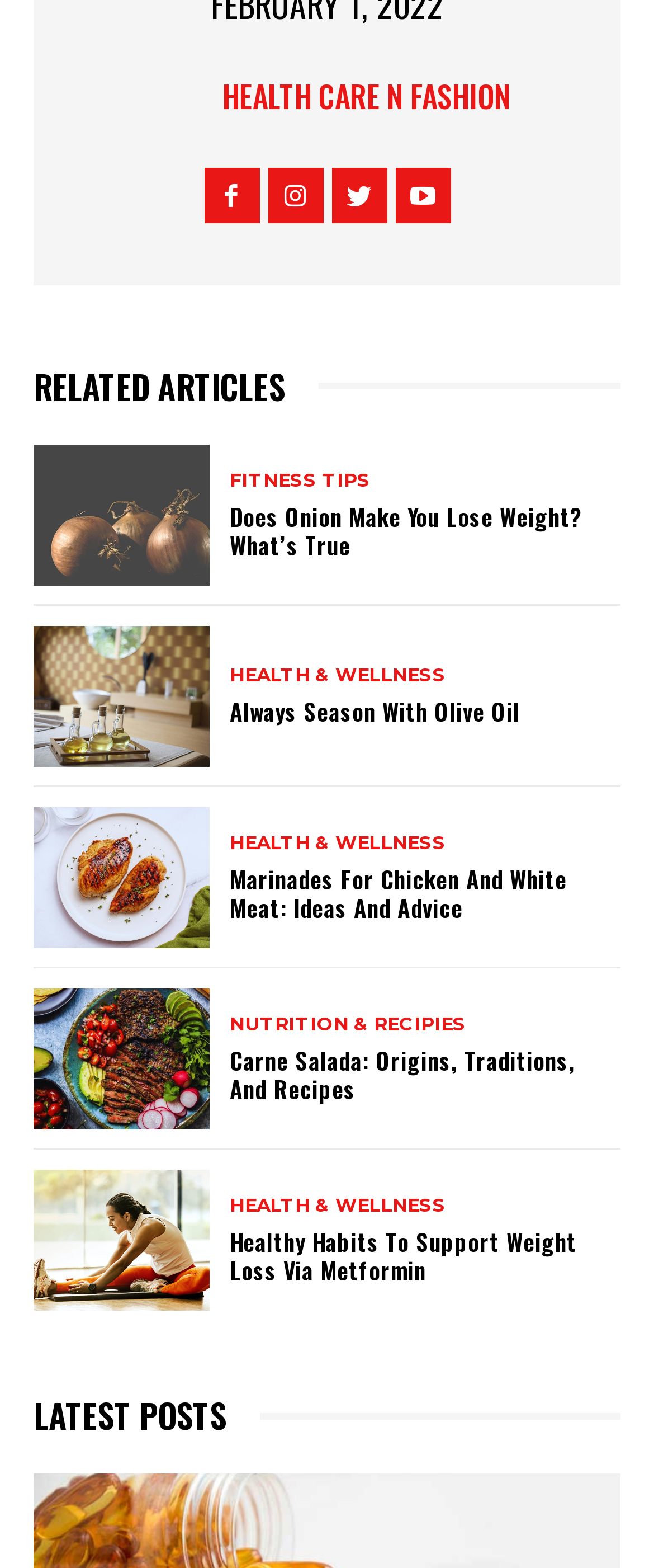Please examine the image and provide a detailed answer to the question: How many icons are present in the top navigation bar?

There are 5 icons present in the top navigation bar as there are 5 links with icons '[729] link ''', '[731] link ''', '[733] link ''', '[735] link '''.